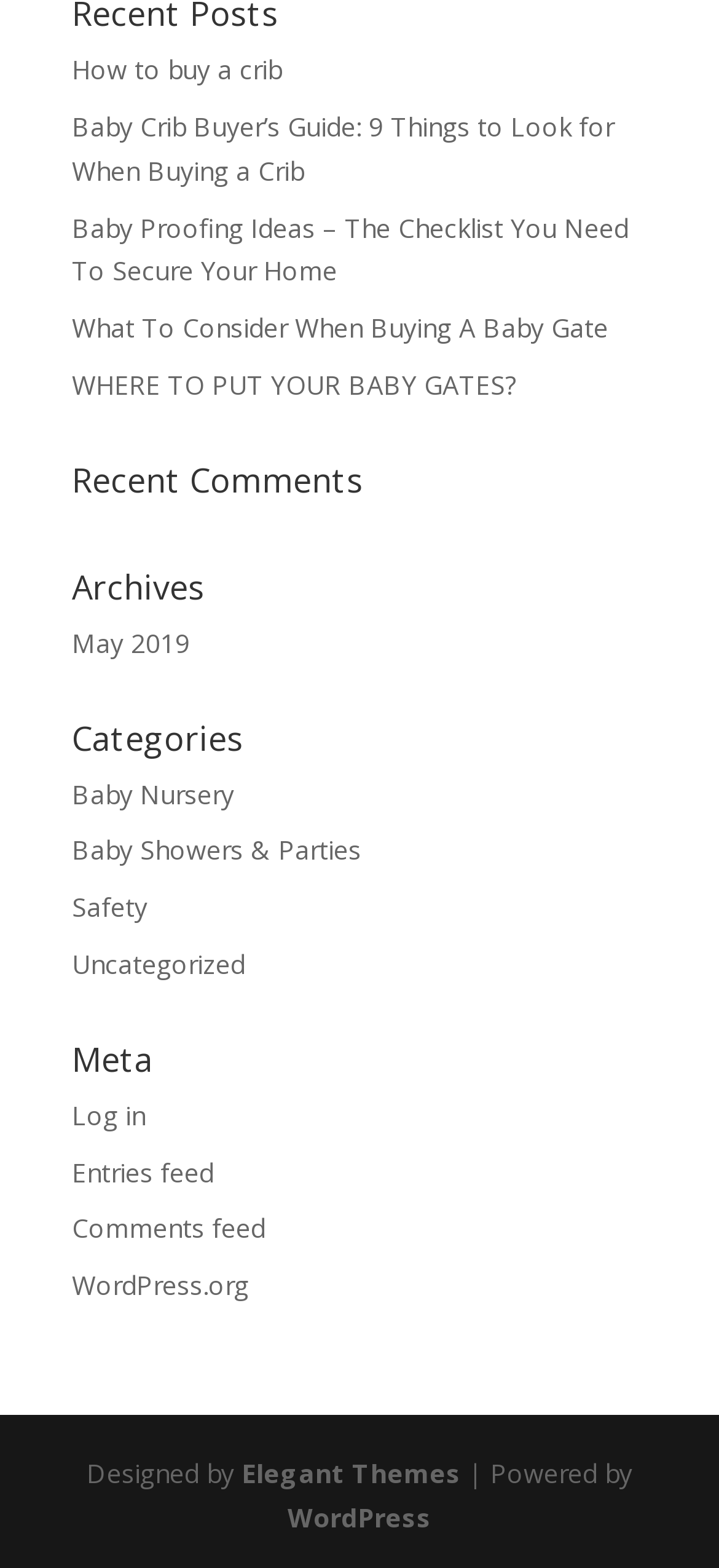Provide the bounding box coordinates of the UI element that matches the description: "Entries feed".

[0.1, 0.744, 0.297, 0.766]